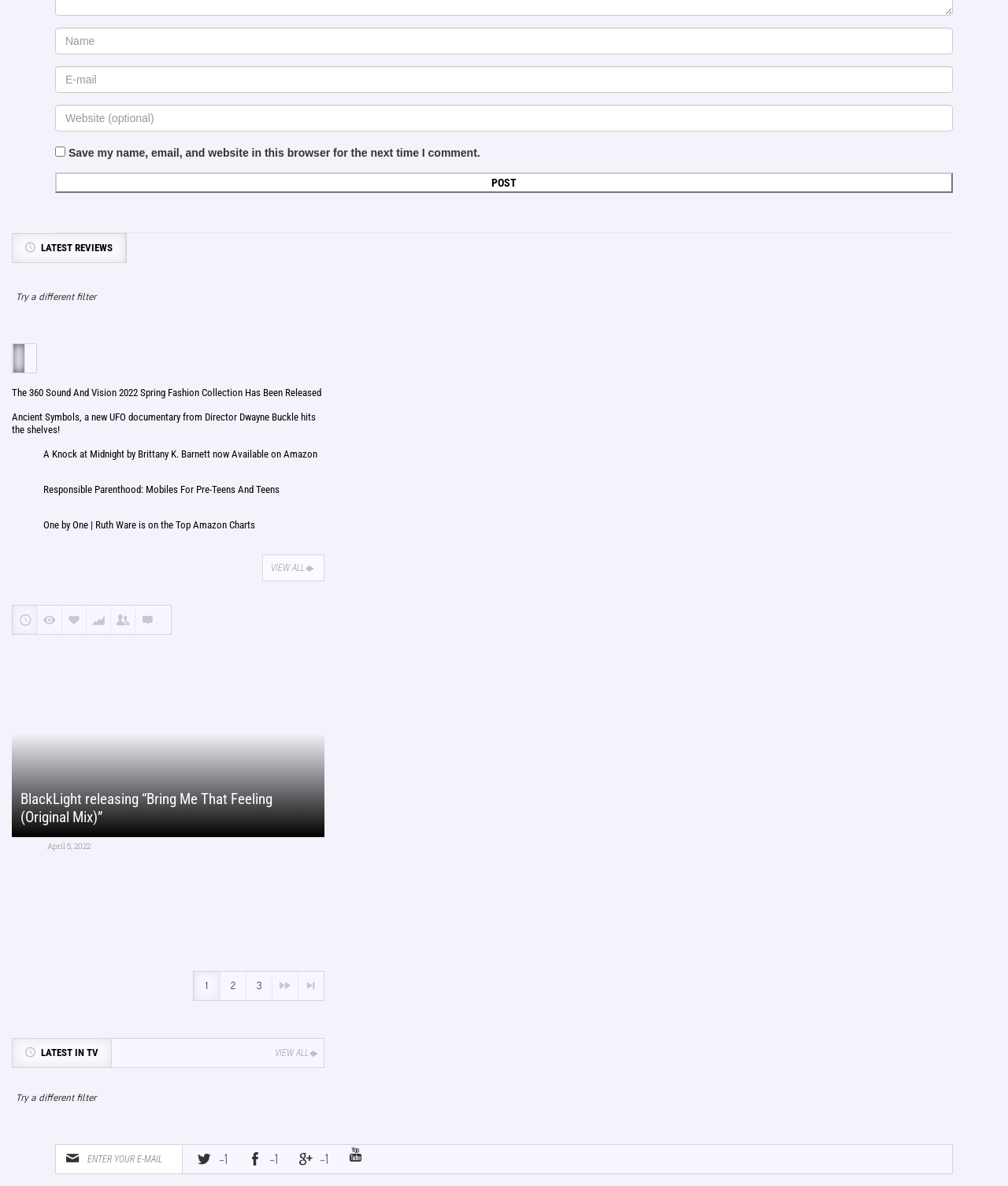Find the bounding box coordinates of the clickable element required to execute the following instruction: "View the latest reviews". Provide the coordinates as four float numbers between 0 and 1, i.e., [left, top, right, bottom].

[0.012, 0.197, 0.125, 0.221]